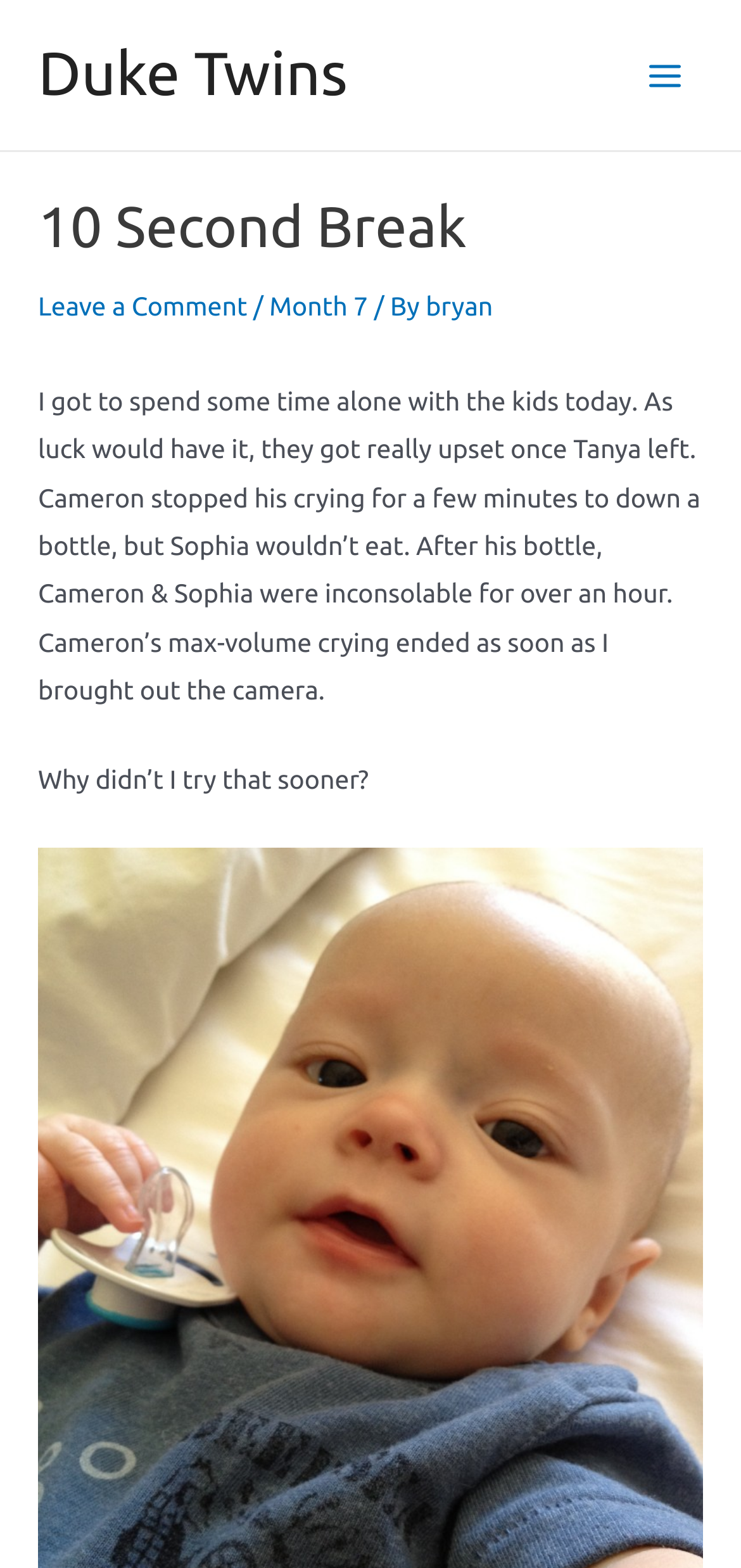What is the purpose of the camera?
Using the image, elaborate on the answer with as much detail as possible.

I found the answer by reading the text content of the webpage, which mentions 'Cameron’s max-volume crying ended as soon as I brought out the camera.' This suggests that the camera was used to calm the kids down.